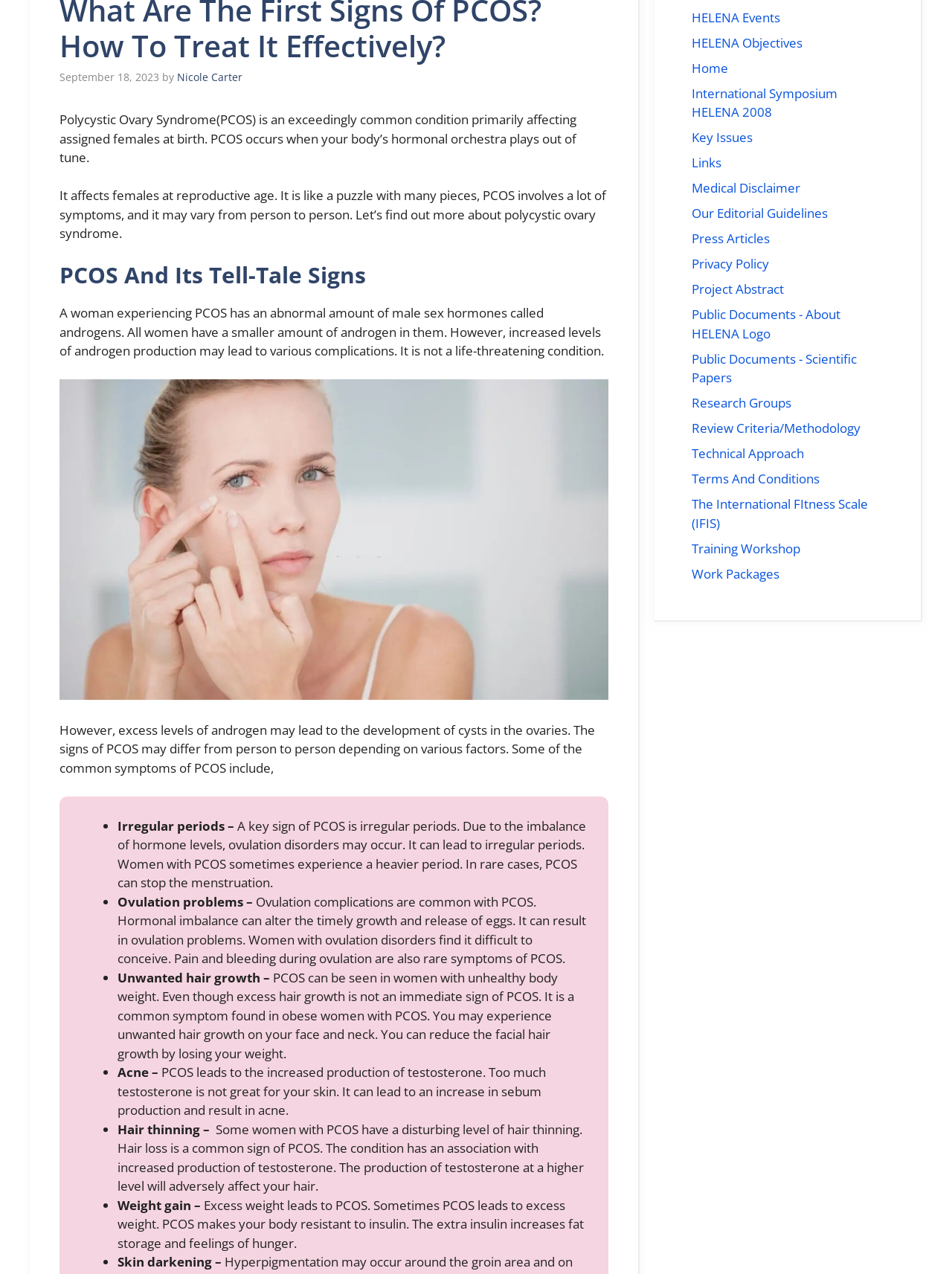Given the element description, predict the bounding box coordinates in the format (top-left x, top-left y, bottom-right x, bottom-right y). Make sure all values are between 0 and 1. Here is the element description: The International FItness Scale (IFIS)

[0.727, 0.389, 0.912, 0.417]